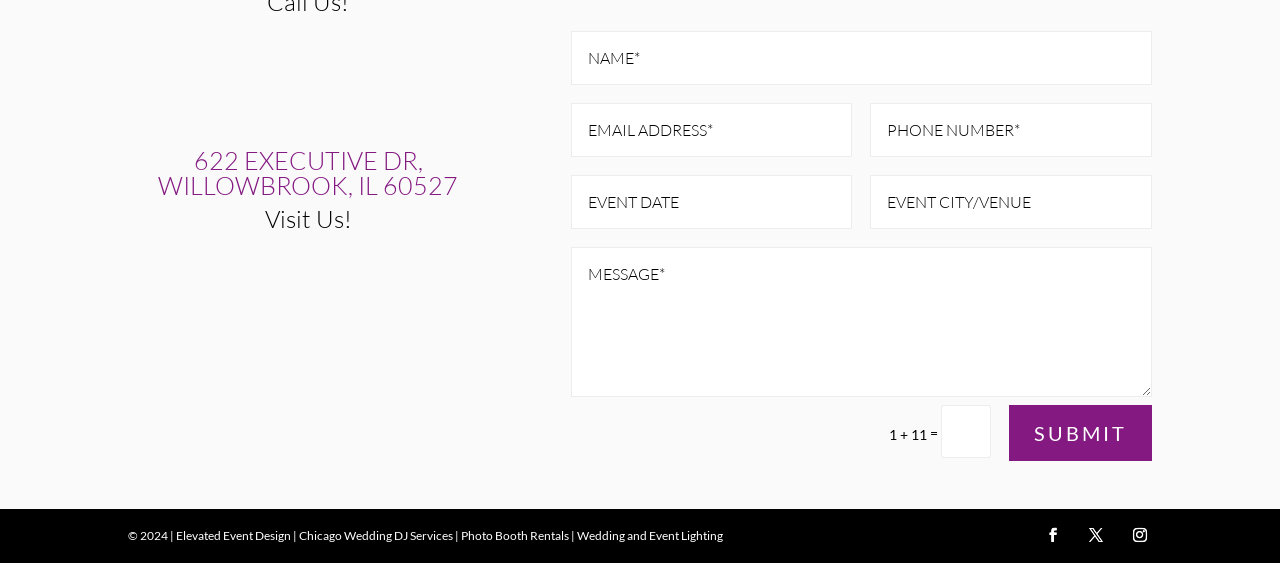Provide your answer in a single word or phrase: 
How many social media links are there?

3